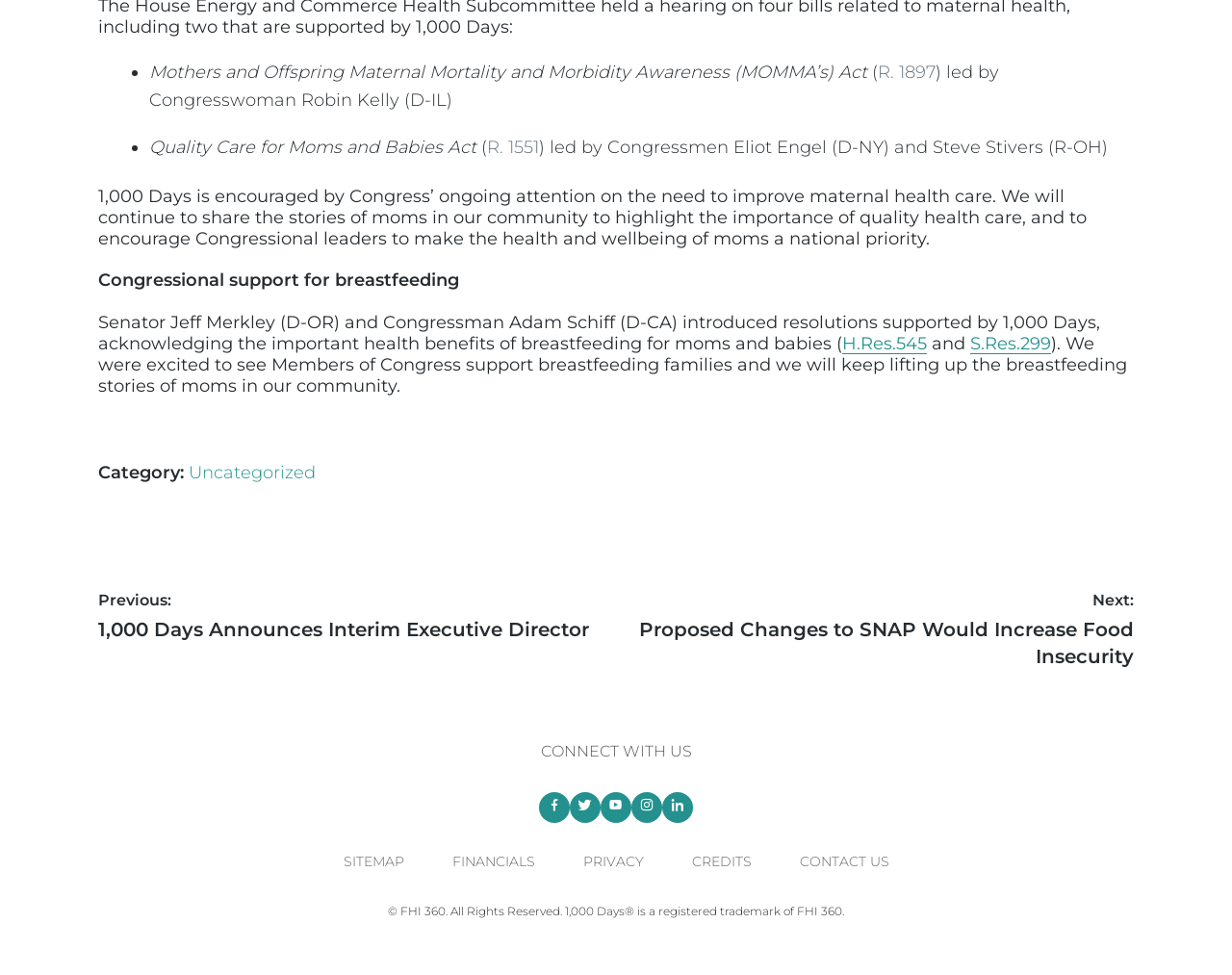Please locate the bounding box coordinates of the element that needs to be clicked to achieve the following instruction: "Read the 'Congressional support for breastfeeding' section". The coordinates should be four float numbers between 0 and 1, i.e., [left, top, right, bottom].

[0.08, 0.277, 0.373, 0.298]